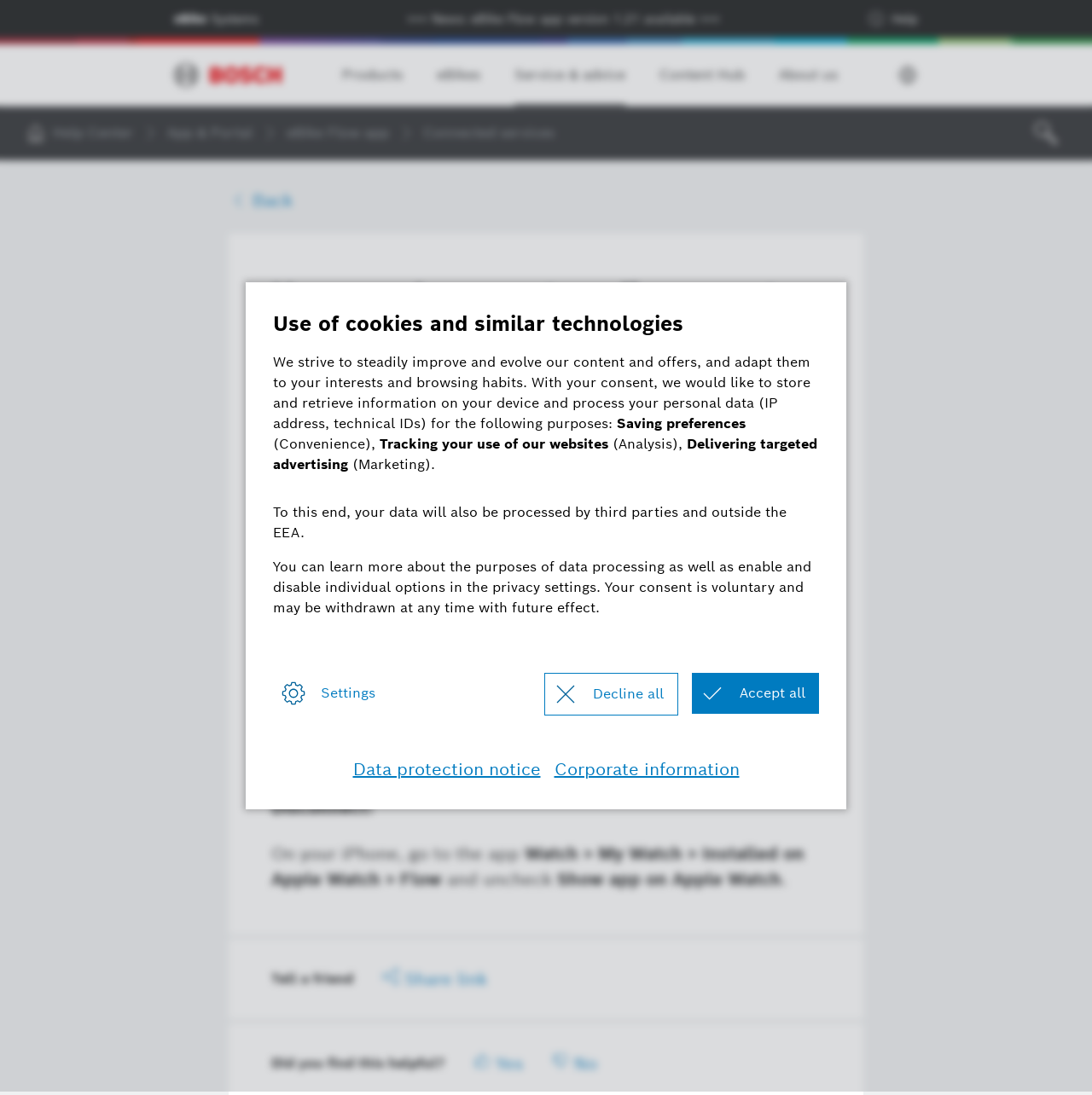Identify the coordinates of the bounding box for the element that must be clicked to accomplish the instruction: "Click on 'Yes'".

[0.432, 0.96, 0.479, 0.983]